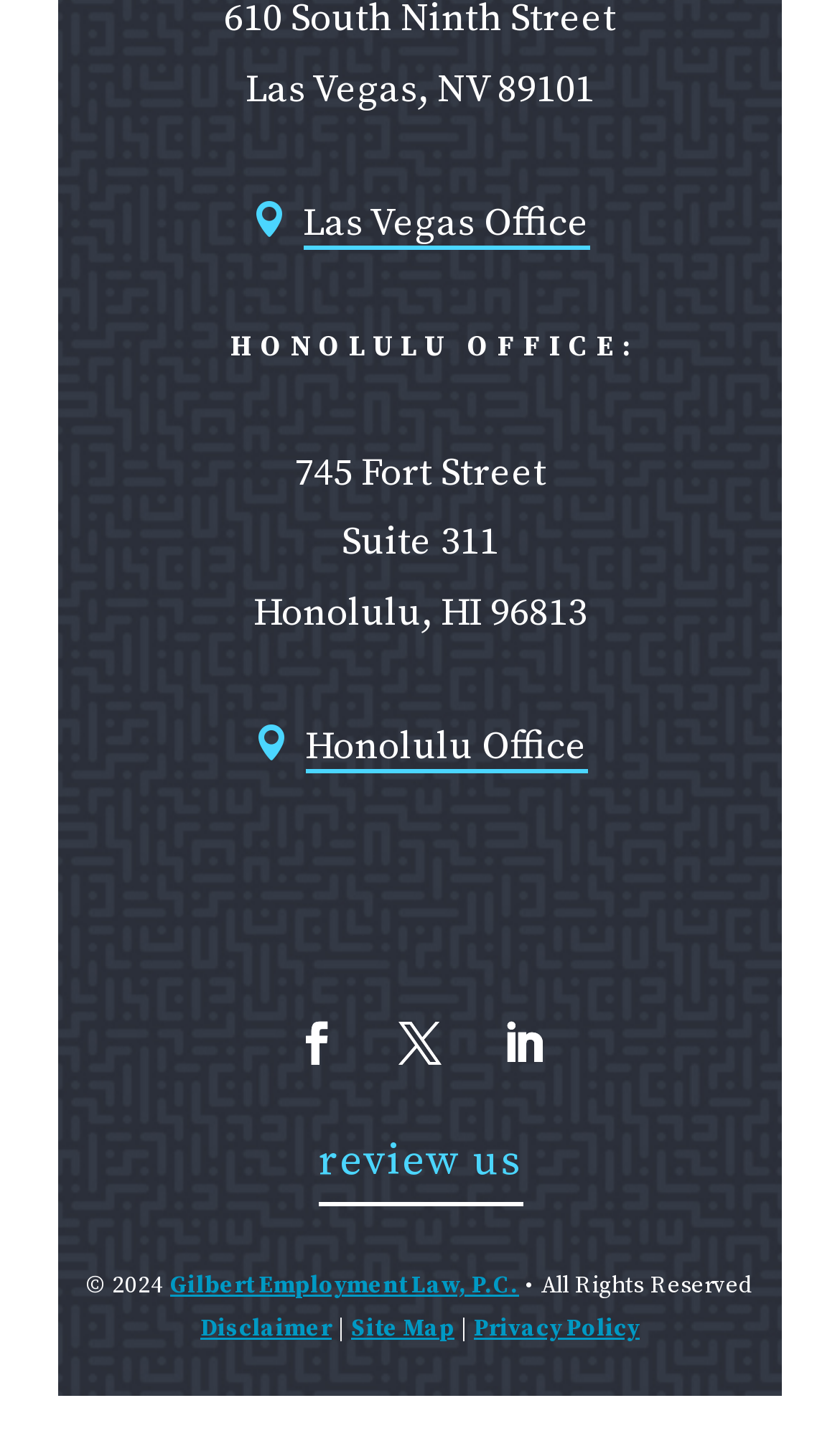What is the copyright year?
Using the information from the image, answer the question thoroughly.

I found the copyright year by looking at the static text element with the content '© 2024' which is located at the bottom of the webpage.